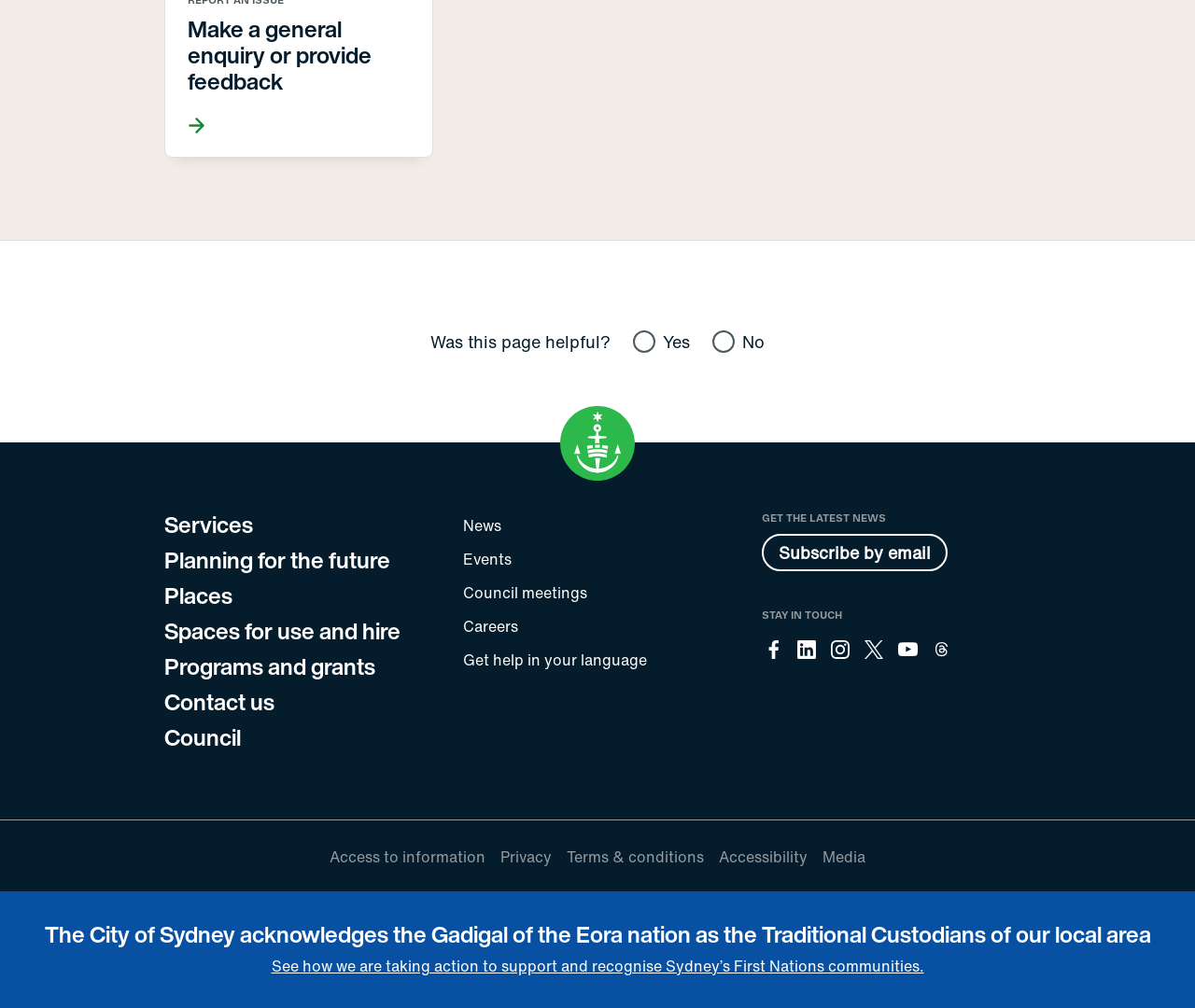Please specify the bounding box coordinates for the clickable region that will help you carry out the instruction: "Subscribe by email".

[0.637, 0.529, 0.793, 0.566]